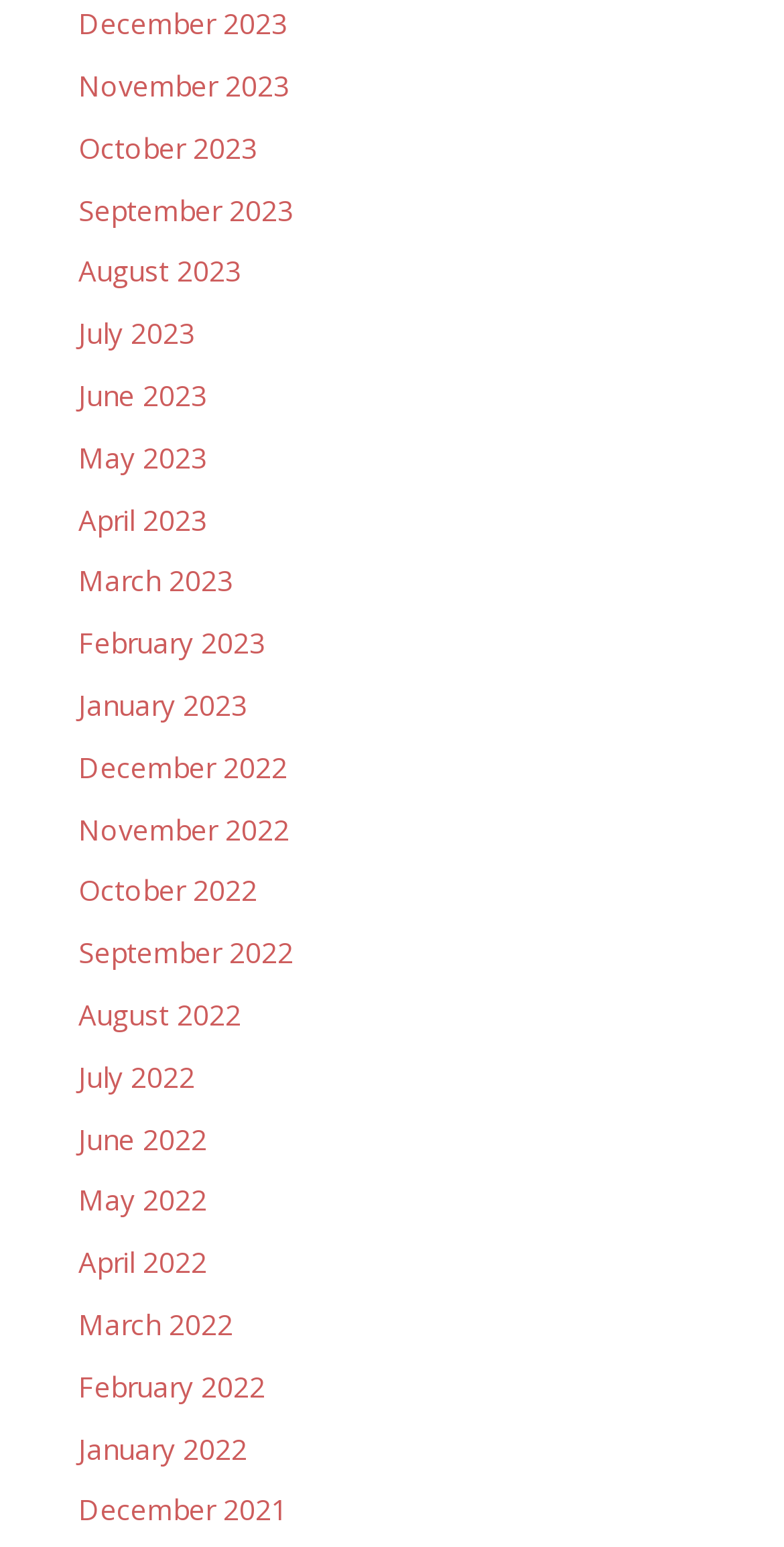Determine the bounding box coordinates of the region to click in order to accomplish the following instruction: "Access October 2023". Provide the coordinates as four float numbers between 0 and 1, specifically [left, top, right, bottom].

[0.1, 0.083, 0.328, 0.108]